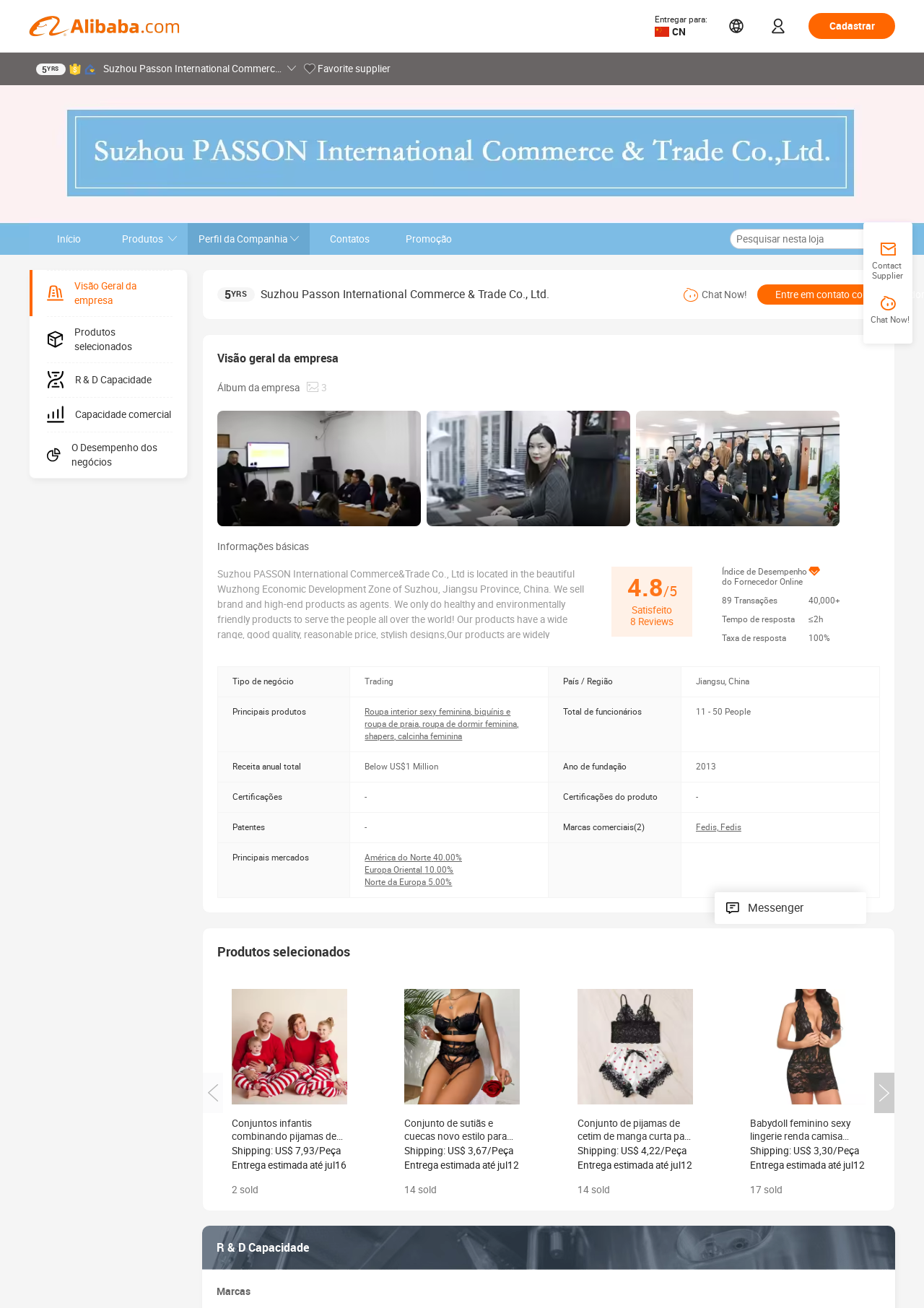Find and provide the bounding box coordinates for the UI element described with: "Contatos".

[0.335, 0.171, 0.421, 0.195]